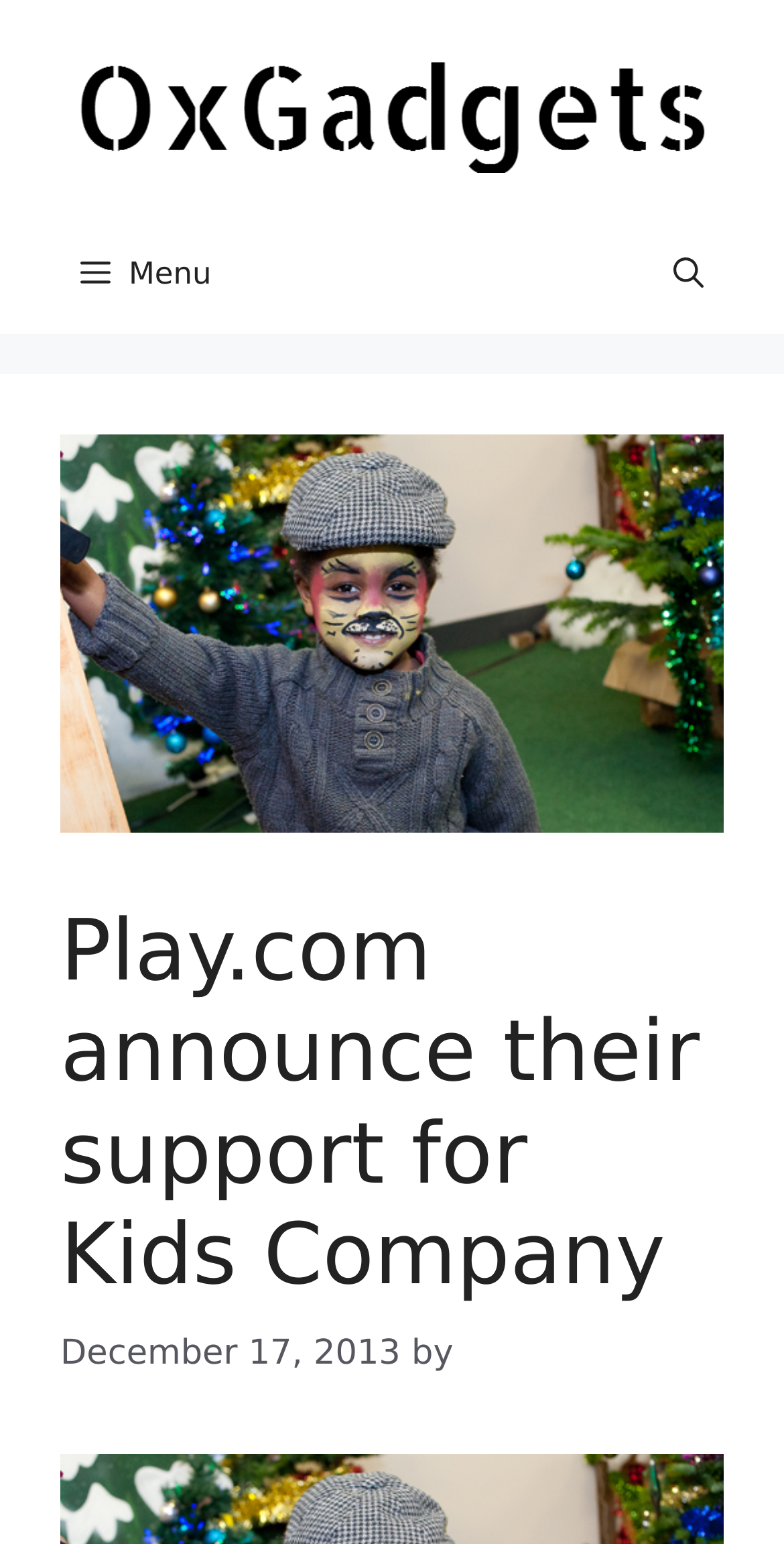What is the purpose of the button with the text 'Menu'?
Please answer the question with as much detail and depth as you can.

I analyzed the navigation section of the webpage and found a button with the text 'Menu'. The button has an attribute 'controls' with the value 'primary-menu', which indicates that its purpose is to open the primary menu.